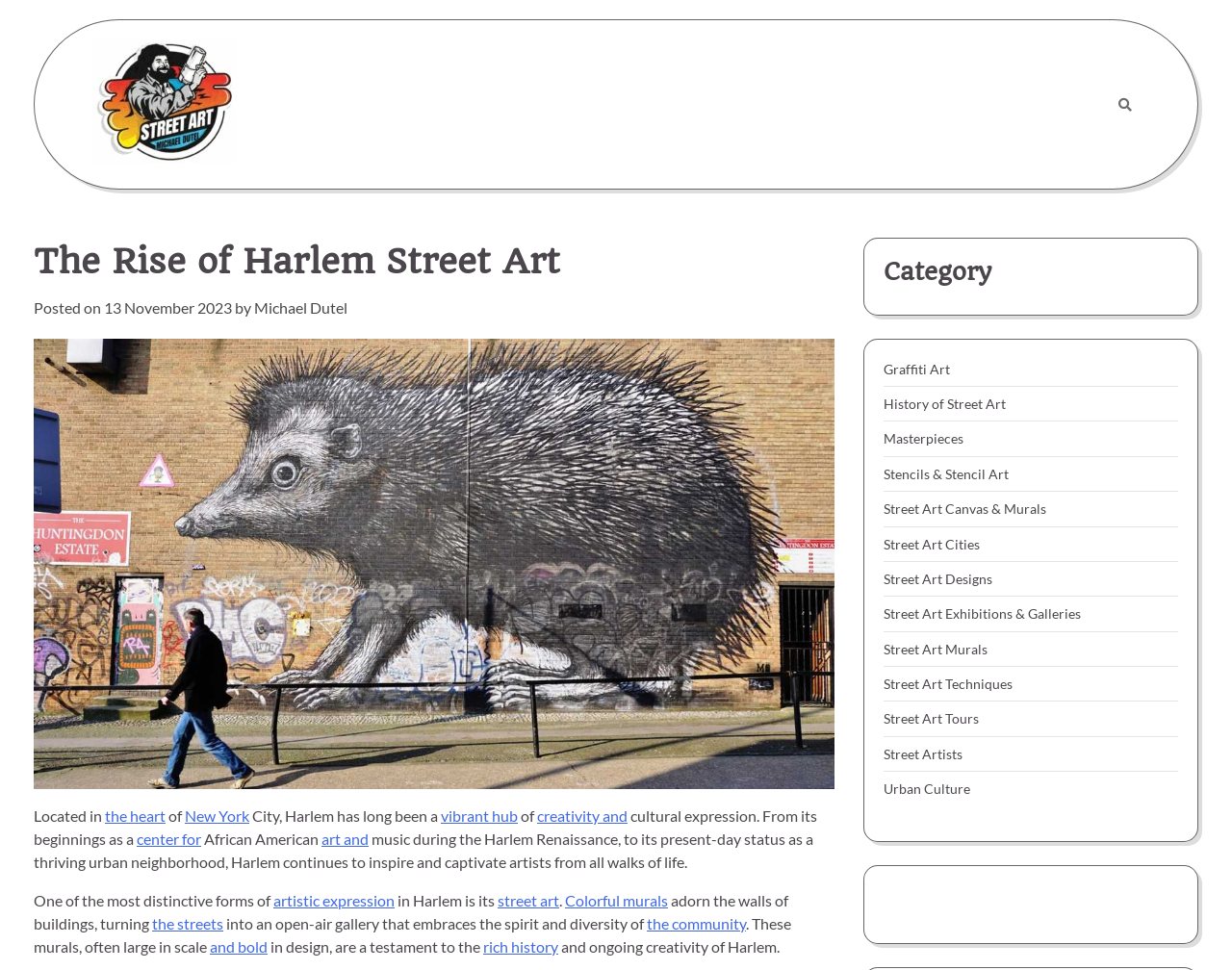Please determine the bounding box coordinates for the element that should be clicked to follow these instructions: "Visit the 'CRAFTS & ACTIVITIES' page".

None